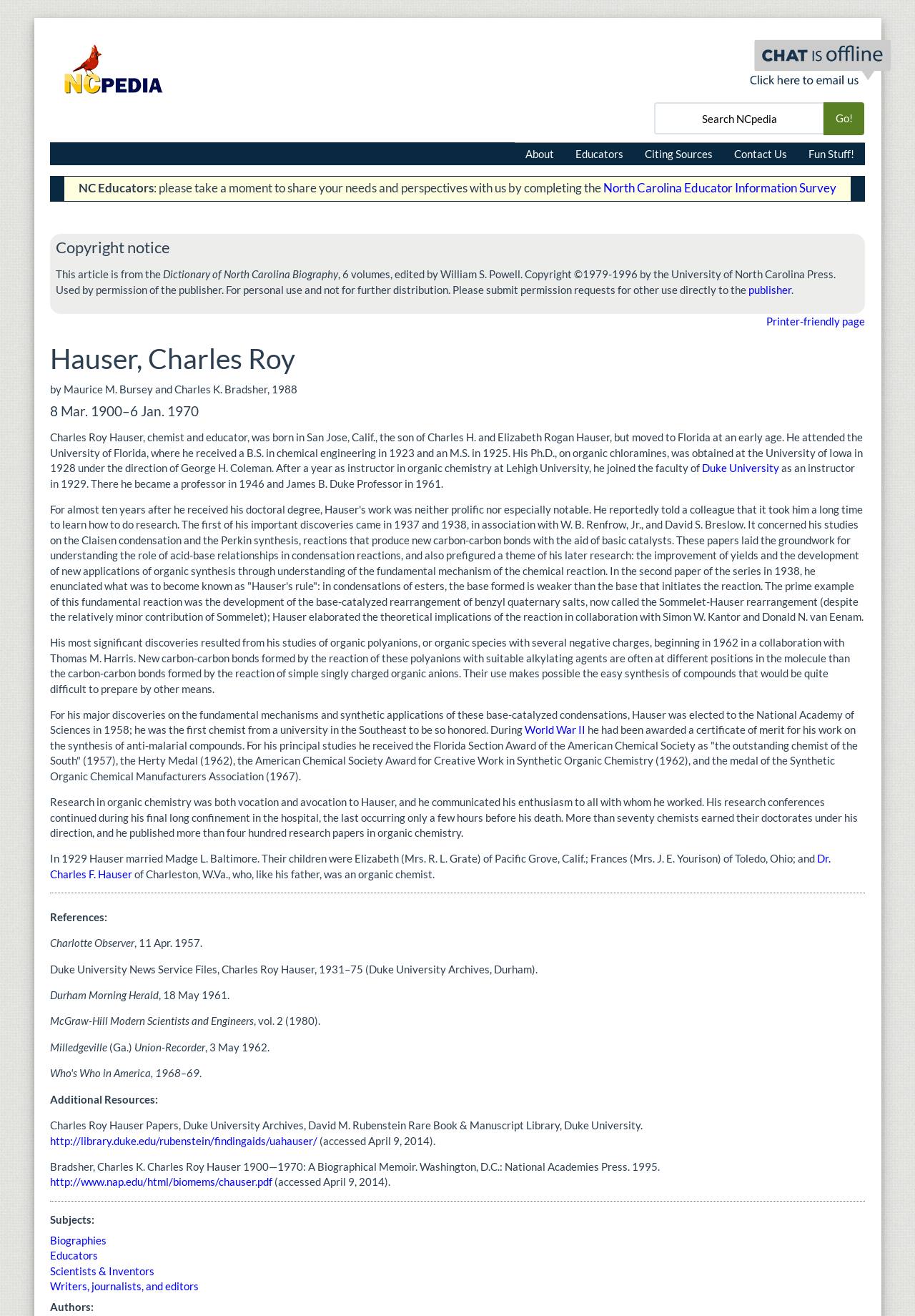Describe all the significant parts and information present on the webpage.

The webpage is about Charles Roy Hauser, a chemist and educator. At the top, there is a navigation menu with links to "Skip to main content", "NCpedia logo", "About", "Educators", "Citing Sources", "Contact Us", and "Fun Stuff!". Below the navigation menu, there is a search bar with a "Go!" button.

The main content of the webpage is divided into sections. The first section is a heading "Hauser, Charles Roy" followed by a subheading "by Maurice M. Bursey and Charles K. Bradsher, 1988". The next section is a biographical sketch of Charles Roy Hauser, which includes his birth and death dates, education, and career as a chemist and educator. The text is divided into paragraphs, with links to related topics such as "Duke University" and "World War II".

The biographical sketch is followed by a section on Hauser's research and discoveries, including his work on organic polyanions and his election to the National Academy of Sciences. There are also links to related topics such as "Sommelet-Hauser rearrangement".

The next section is about Hauser's personal life, including his marriage and children. This is followed by a section on references, which includes links to news articles and archival resources.

At the bottom of the webpage, there are additional resources, including links to Hauser's papers at Duke University and a biographical memoir. There are also links to related subjects such as "Biographies", "Educators", "Scientists & Inventors", and "Writers, journalists, and editors".